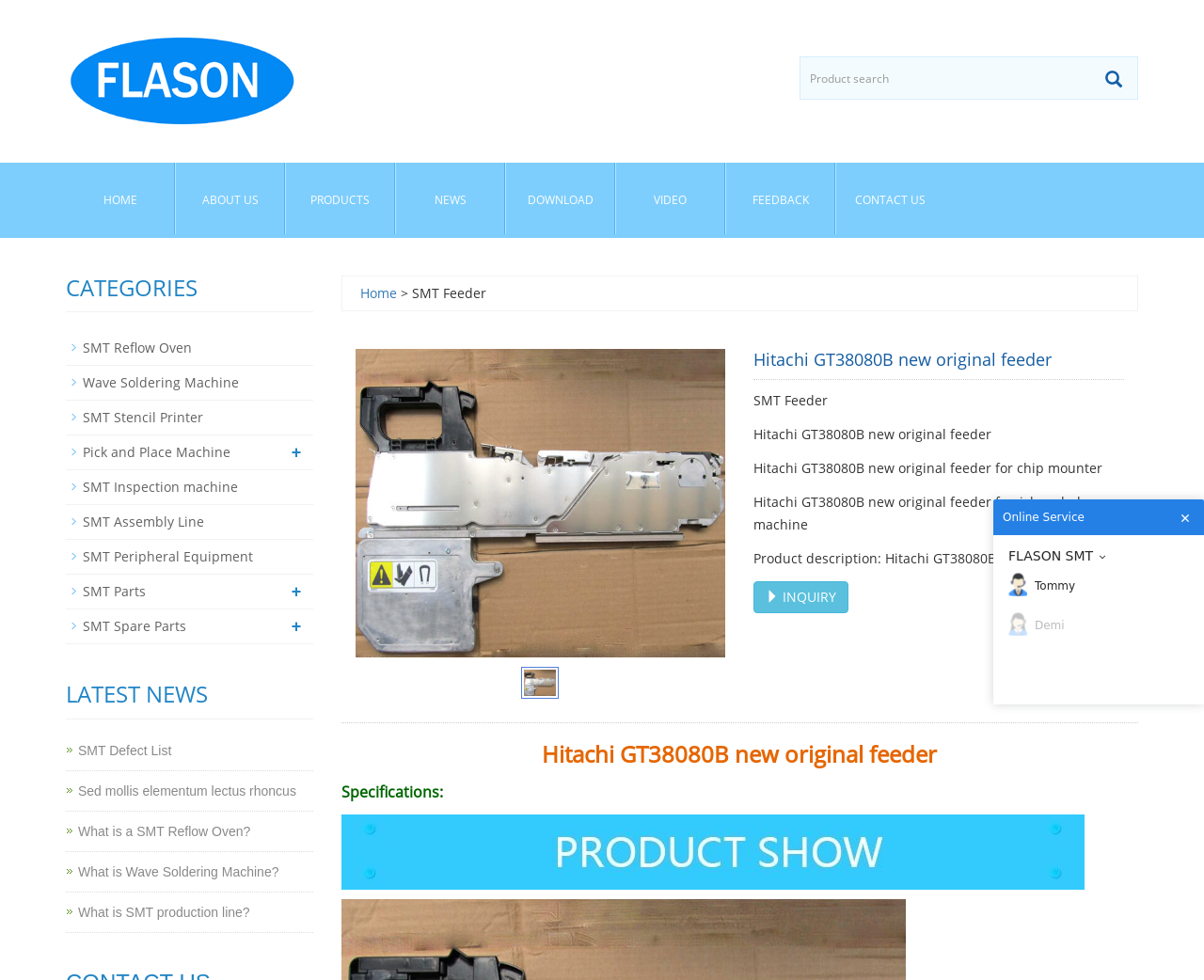How many images are there of the Hitachi GT38080B feeder?
Use the information from the image to give a detailed answer to the question.

I found three images of the Hitachi GT38080B feeder on the webpage, which are located next to the links with the same text. These images are likely to be product images.